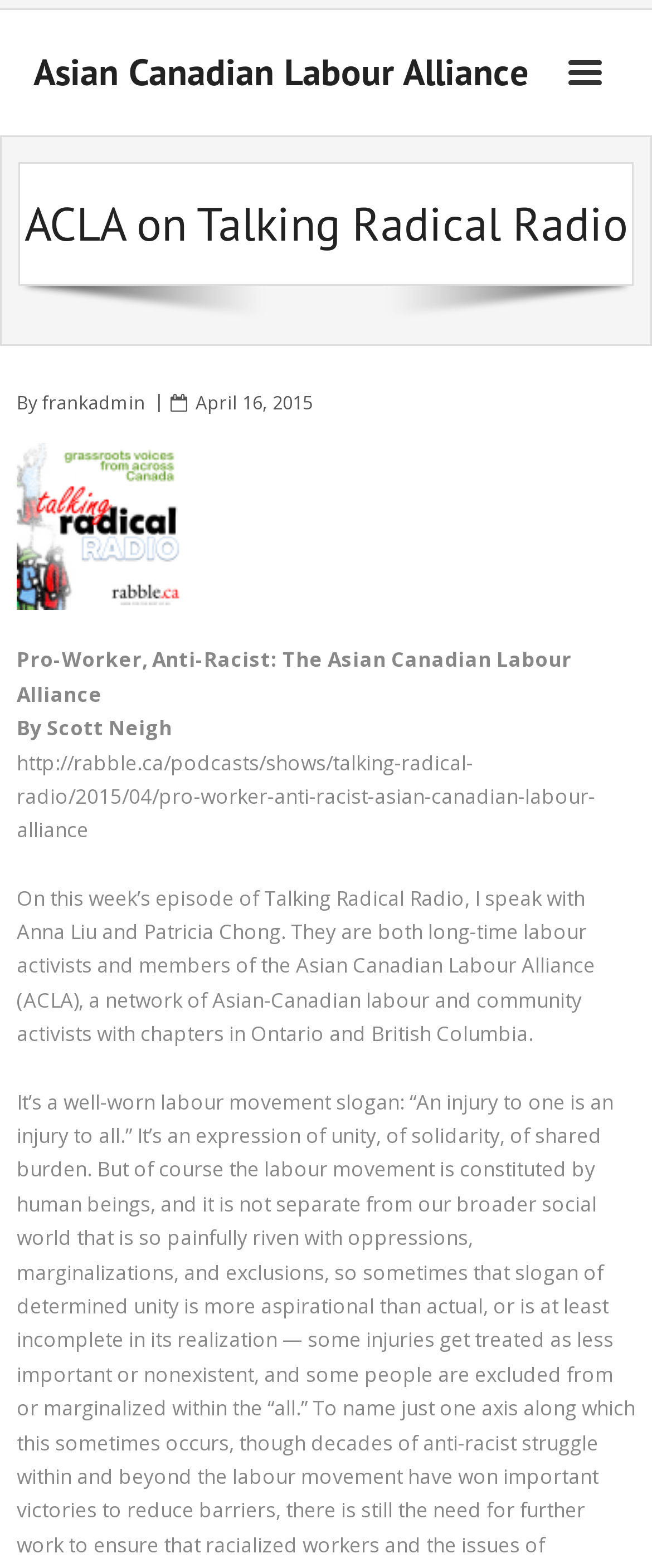What is the organization discussed in the article?
Answer with a single word or short phrase according to what you see in the image.

Asian Canadian Labour Alliance